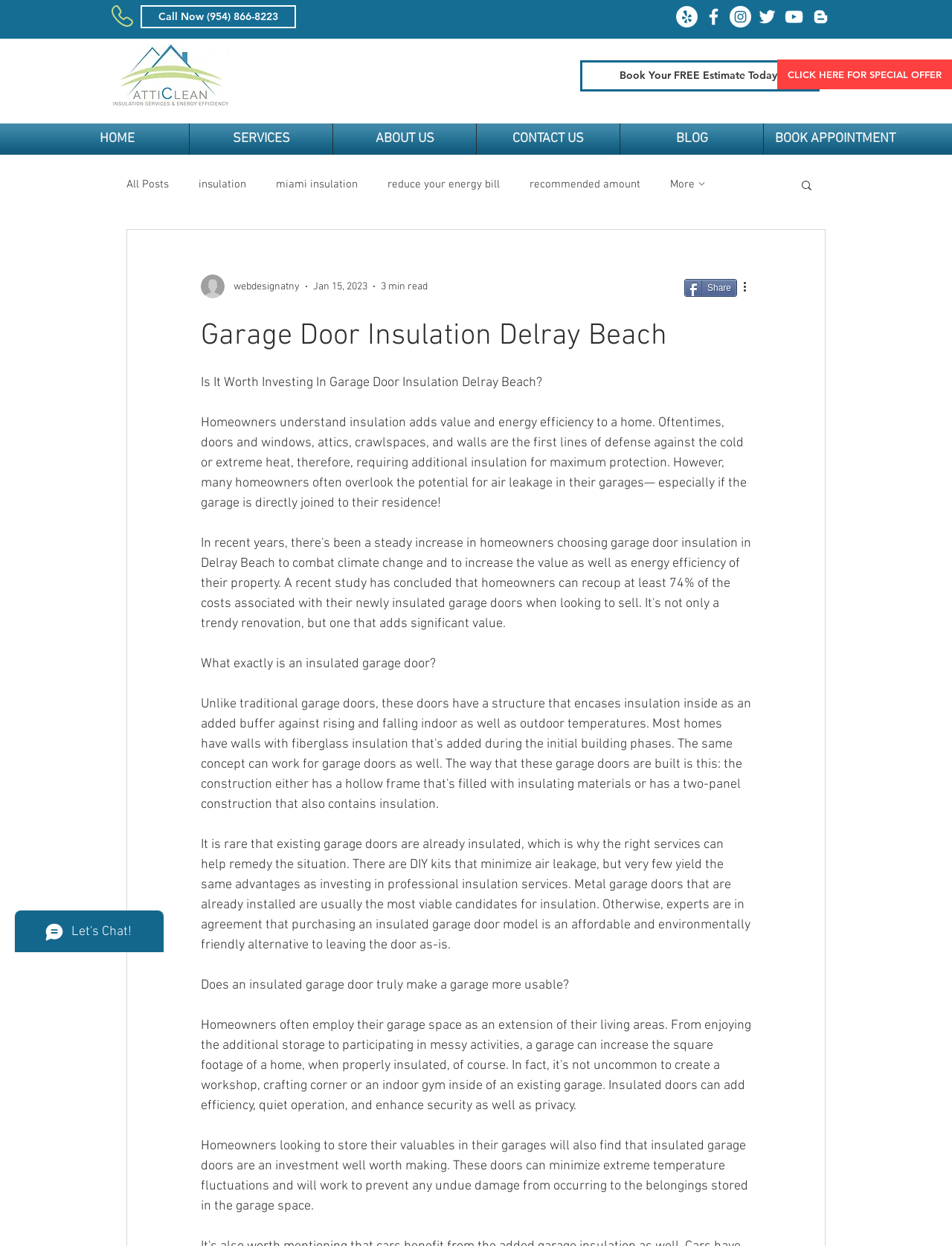Can you find the bounding box coordinates of the area I should click to execute the following instruction: "Call now using the phone number"?

[0.148, 0.004, 0.311, 0.023]